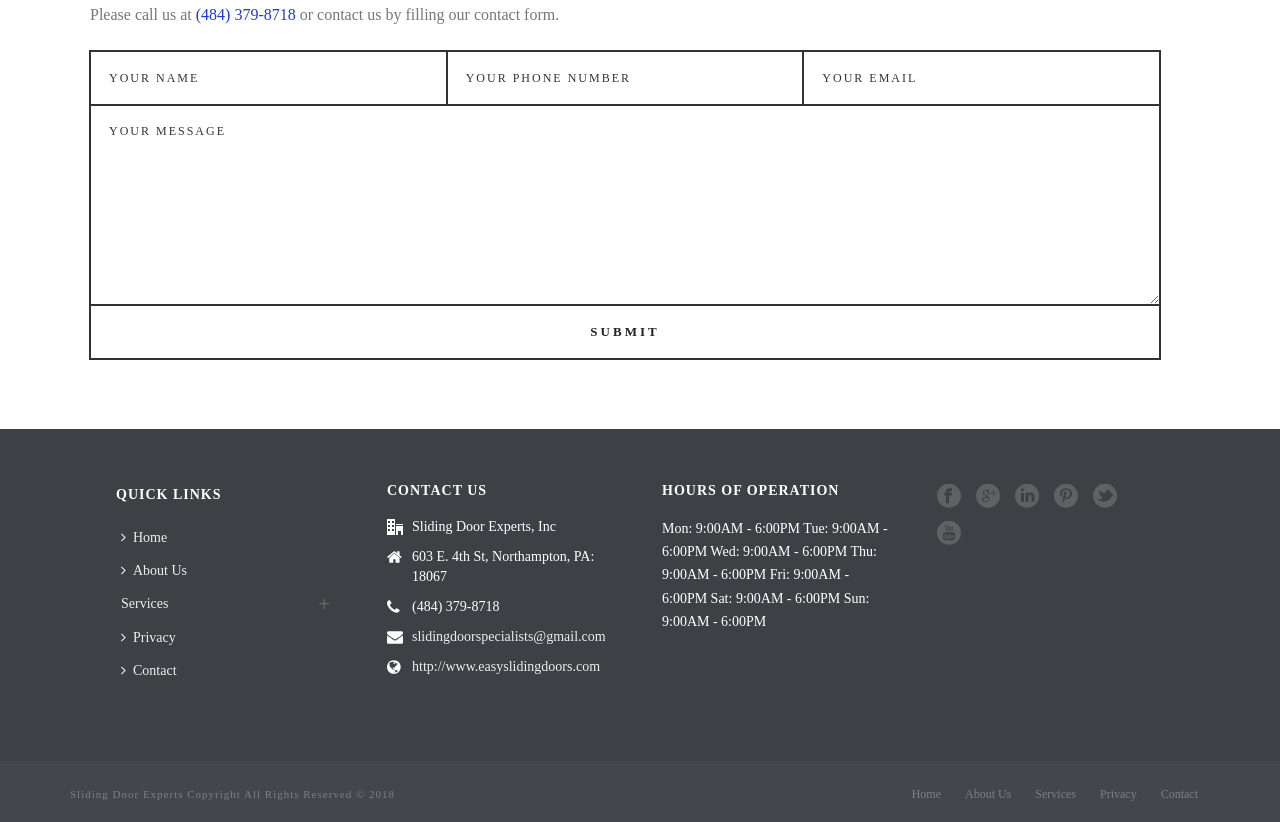What is the website URL?
We need a detailed and exhaustive answer to the question. Please elaborate.

The website URL can be found in the contact information section, below the 'CONTACT US' heading, as 'http://www.easyslidingdoors.com'.